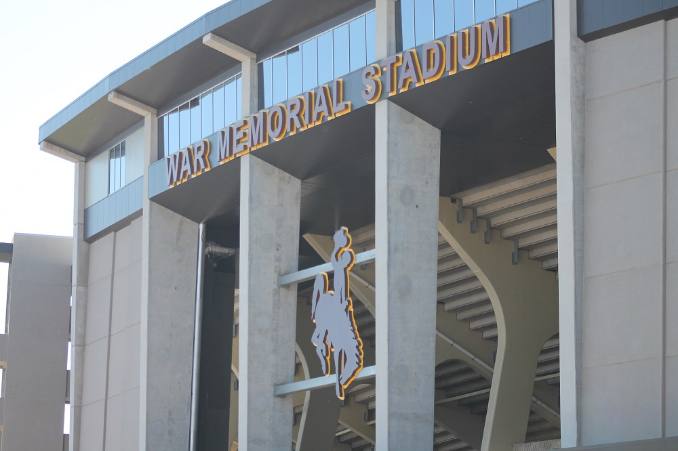What is the significance of the cowboy emblem?
Please provide a full and detailed response to the question.

The cowboy emblem, featuring a figure of a cowboy on horseback, is a distinctive representation that captures the spirit of Wyoming's rich history and culture, symbolizing the state's rugged outdoor heritage.